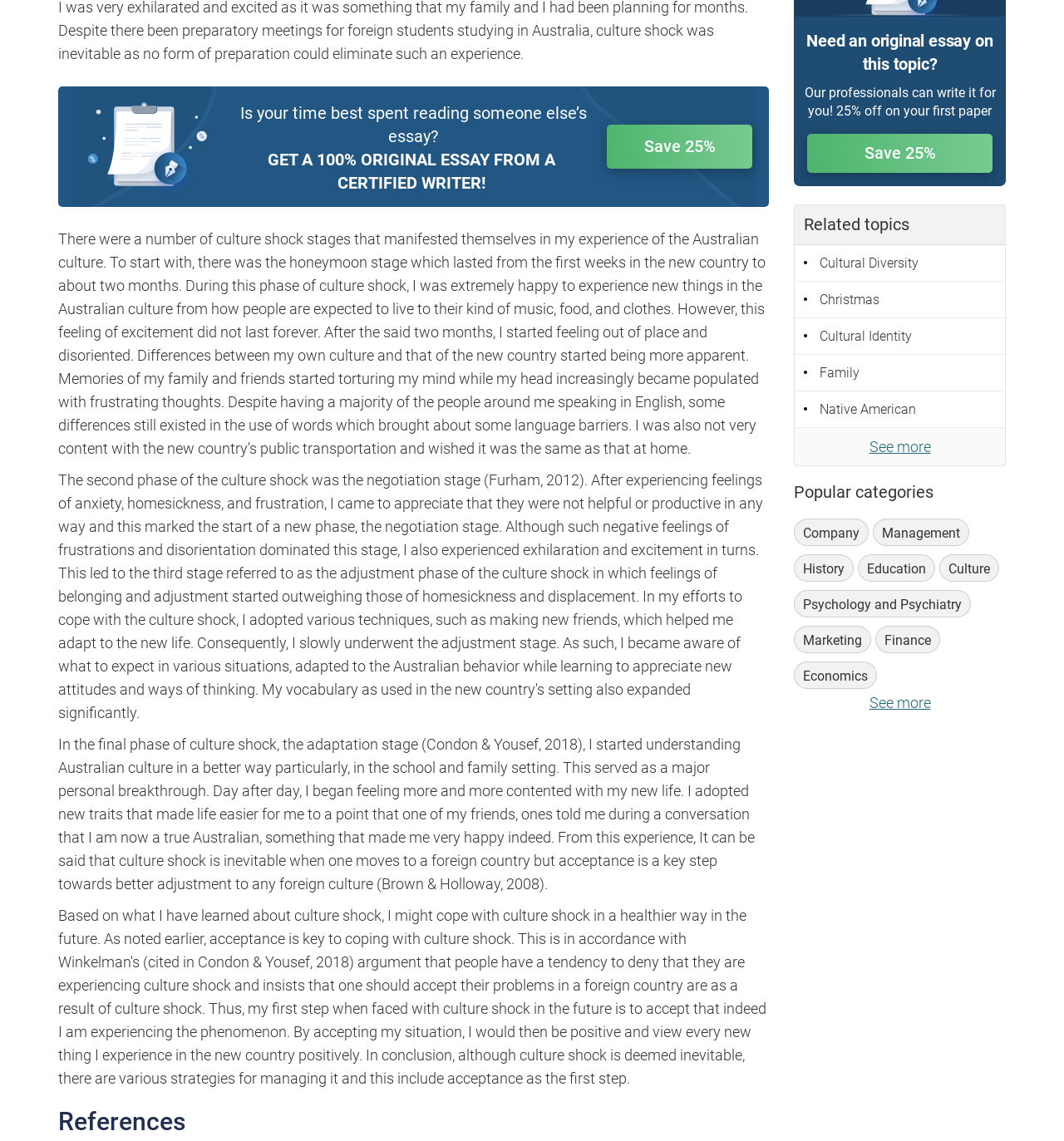Using the description "parent_node: Search name="s"", predict the bounding box of the relevant HTML element.

None